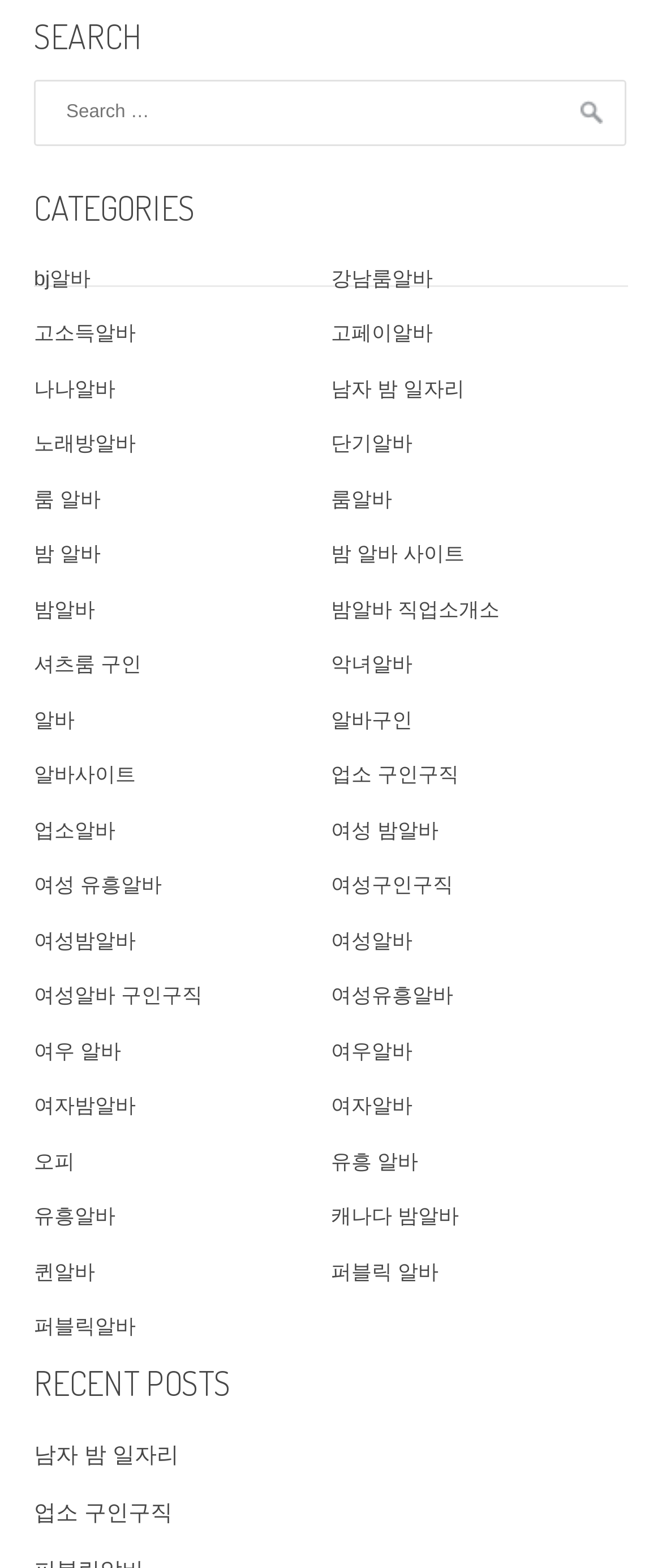What is the most recent post on the webpage?
Please craft a detailed and exhaustive response to the question.

The most recent post is located at the bottom of the webpage, under the 'RECENT POSTS' heading. The link '남자 밤 일자리' is the first one listed, indicating that it is the most recent post.